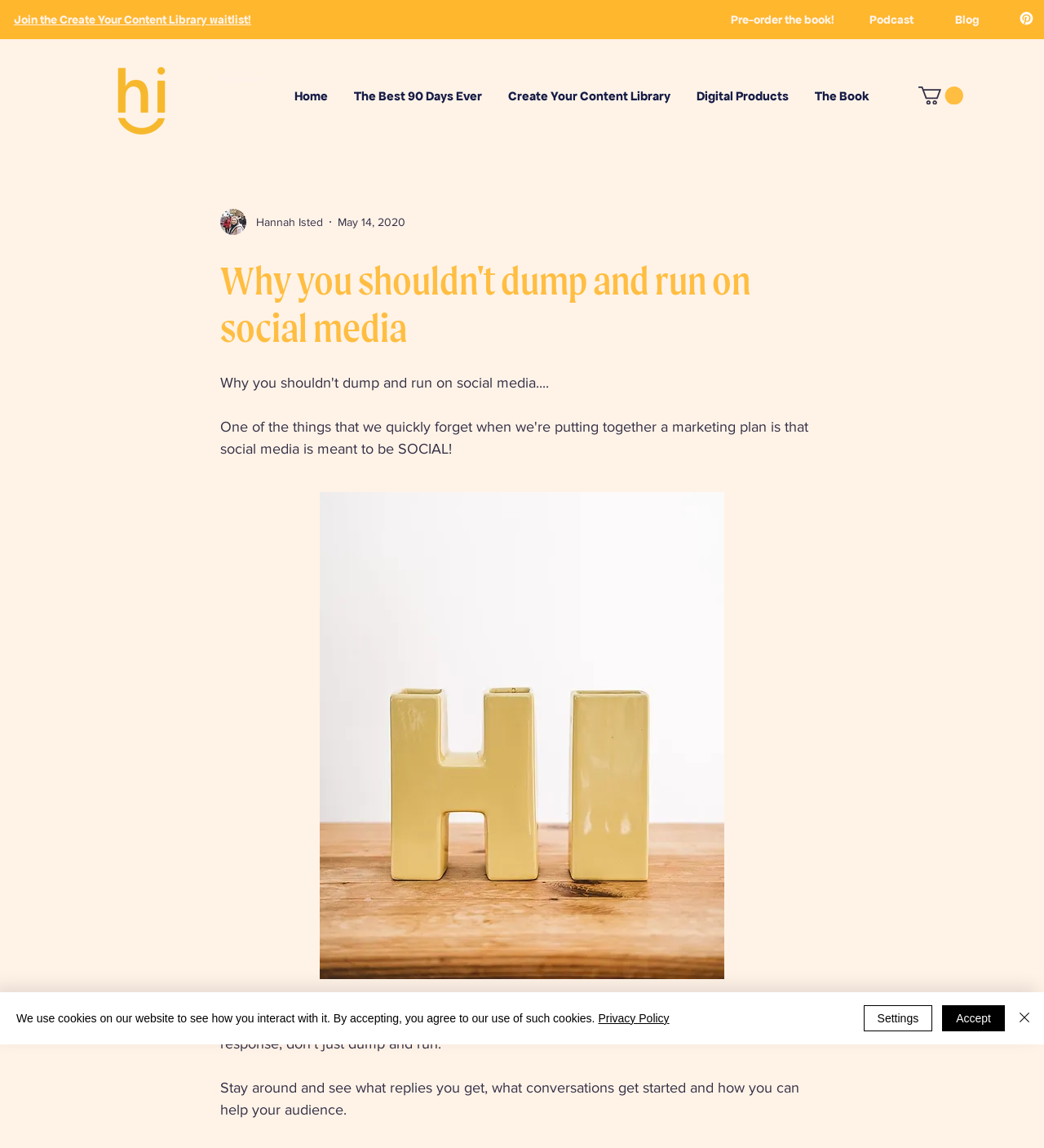Bounding box coordinates are to be given in the format (top-left x, top-left y, bottom-right x, bottom-right y). All values must be floating point numbers between 0 and 1. Provide the bounding box coordinate for the UI element described as: Hannah Isted

[0.211, 0.182, 0.309, 0.205]